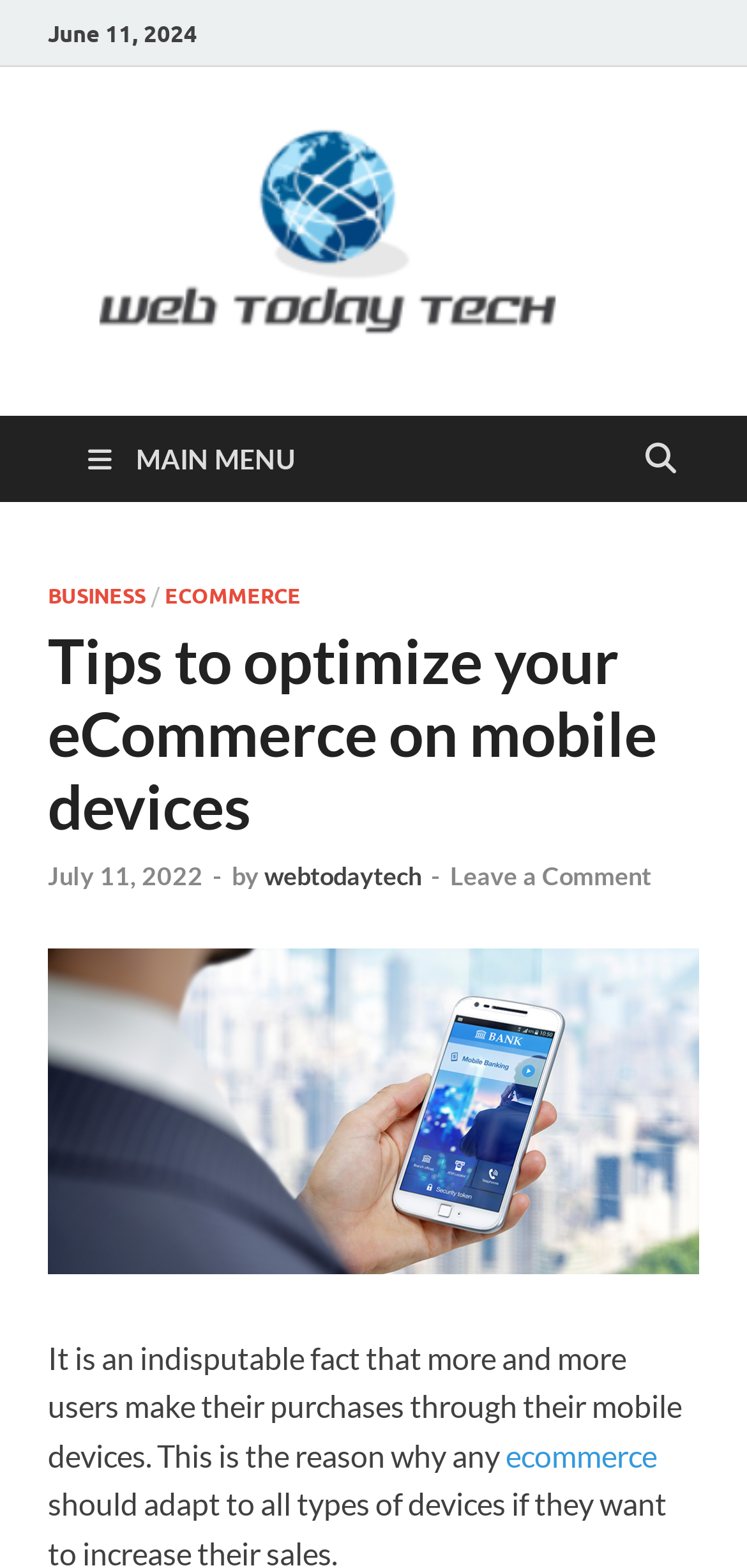Find the bounding box coordinates for the HTML element specified by: "Business".

[0.064, 0.371, 0.195, 0.389]